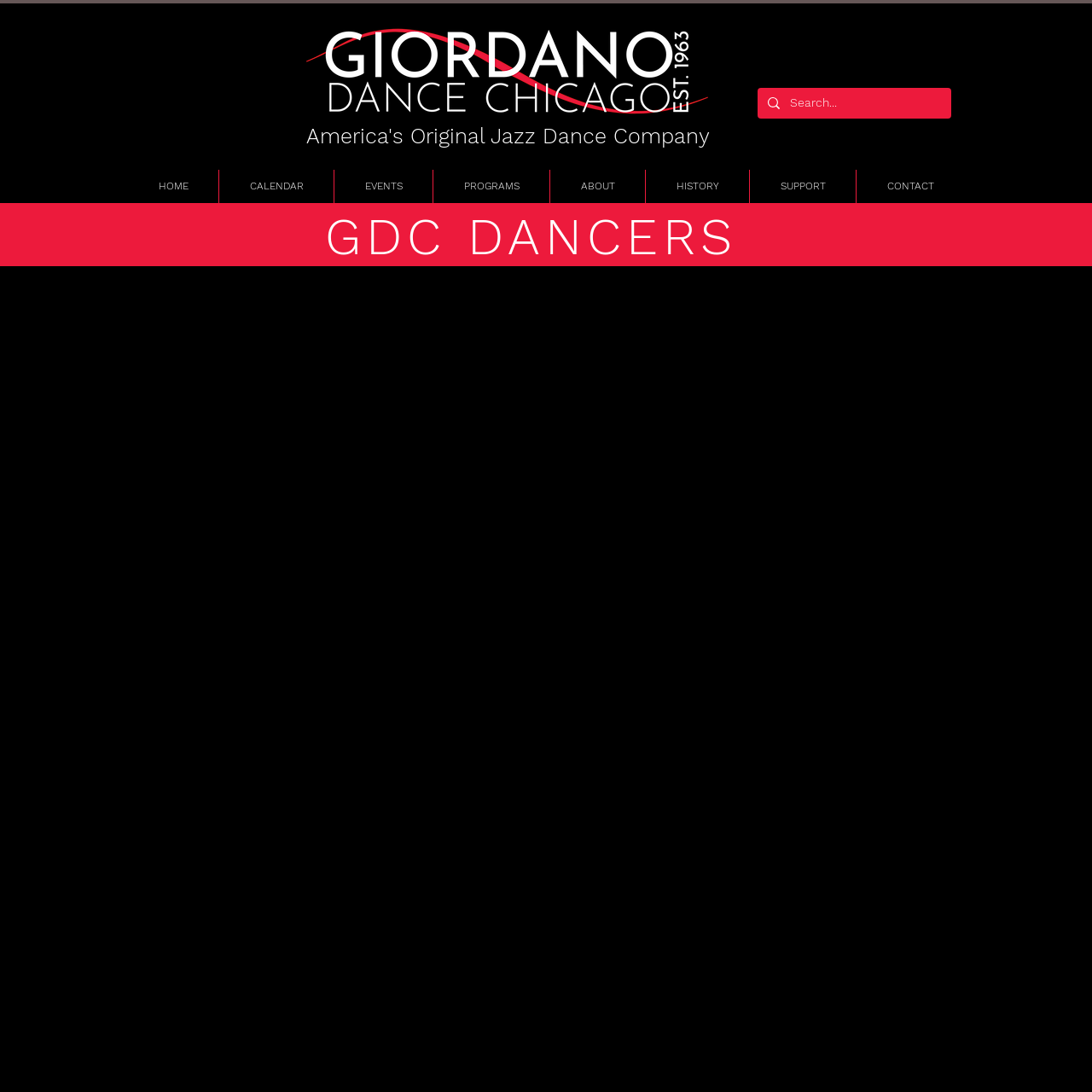Extract the bounding box of the UI element described as: "aria-label="Search..." name="q" placeholder="Search..."".

[0.723, 0.08, 0.838, 0.109]